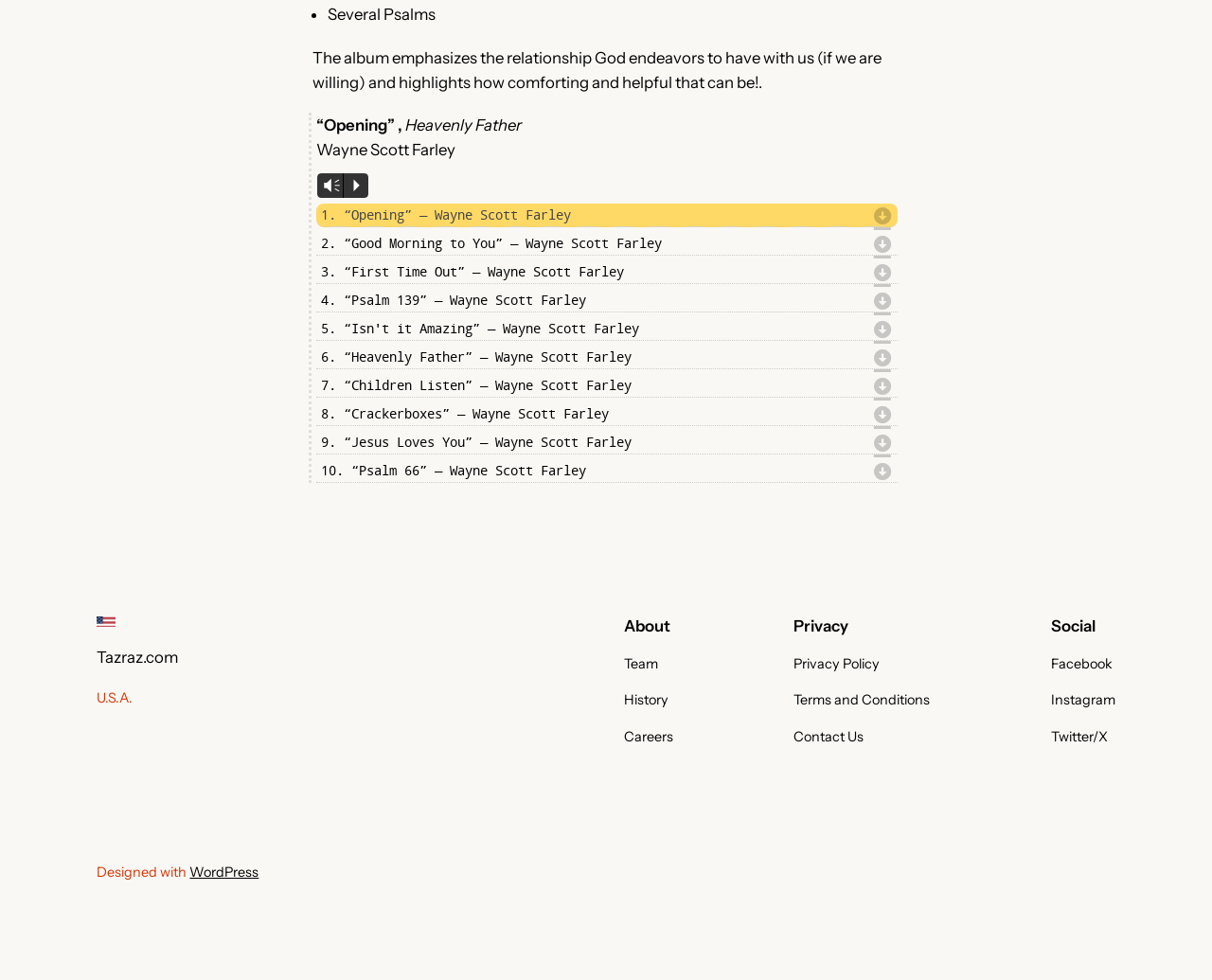Please find the bounding box coordinates in the format (top-left x, top-left y, bottom-right x, bottom-right y) for the given element description. Ensure the coordinates are floating point numbers between 0 and 1. Description: Careers

[0.515, 0.741, 0.556, 0.762]